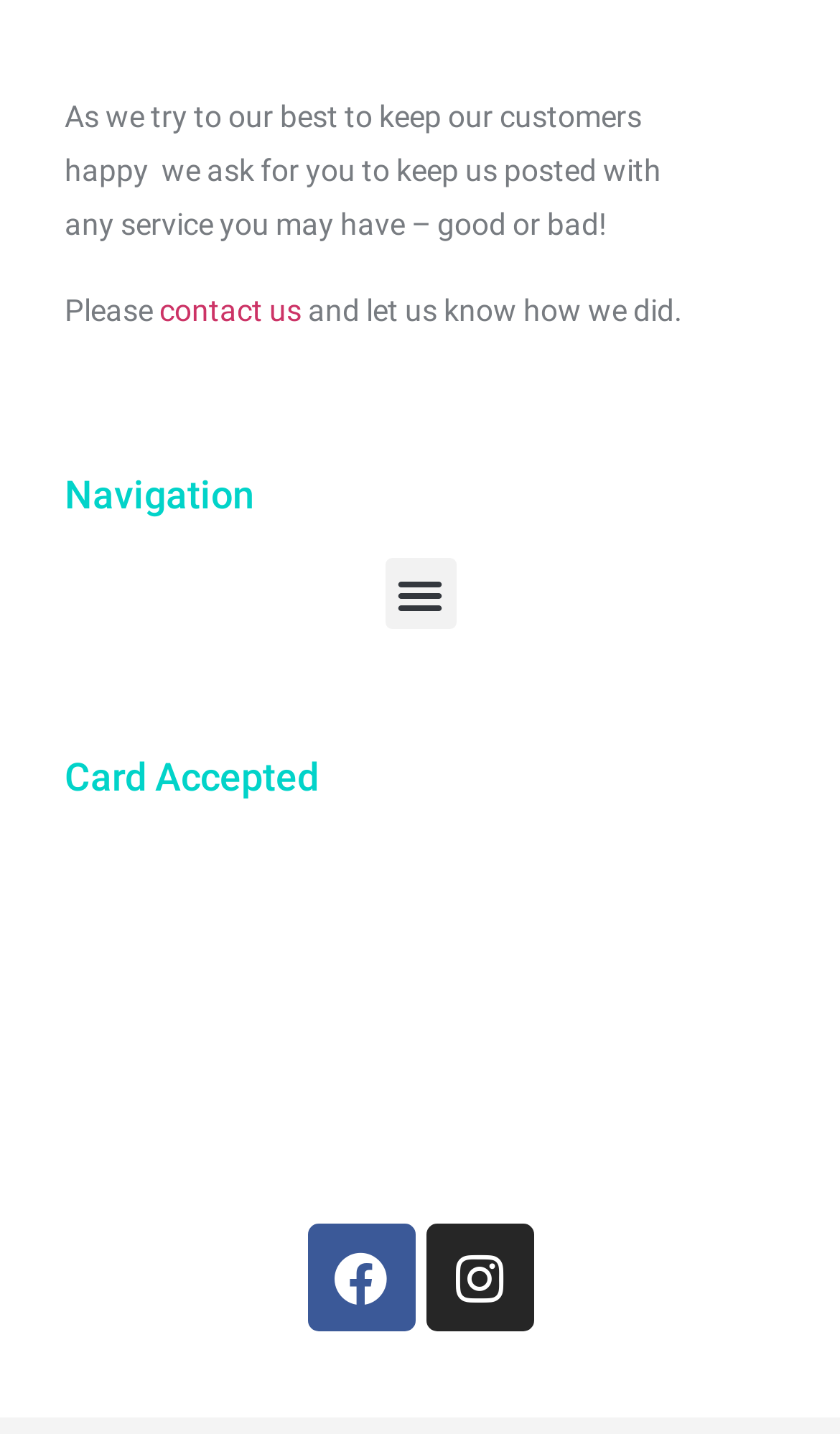Please provide a detailed answer to the question below based on the screenshot: 
What is the purpose of the 'contact us' link?

The 'contact us' link is placed next to the text 'Please' and 'let us know how we did', which suggests that the link is intended for customers to provide feedback about the service they received, whether good or bad.